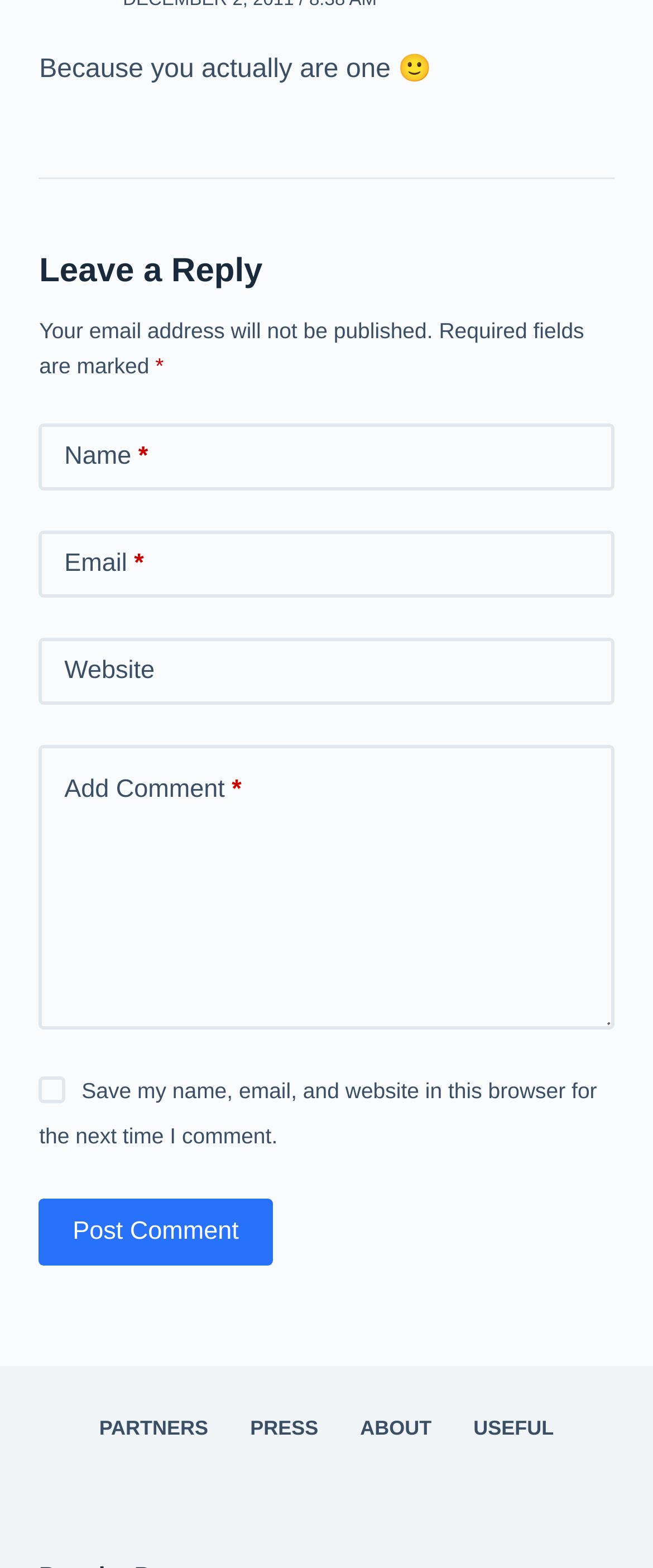Kindly respond to the following question with a single word or a brief phrase: 
What is the purpose of the 'Post Comment' button?

To submit a comment